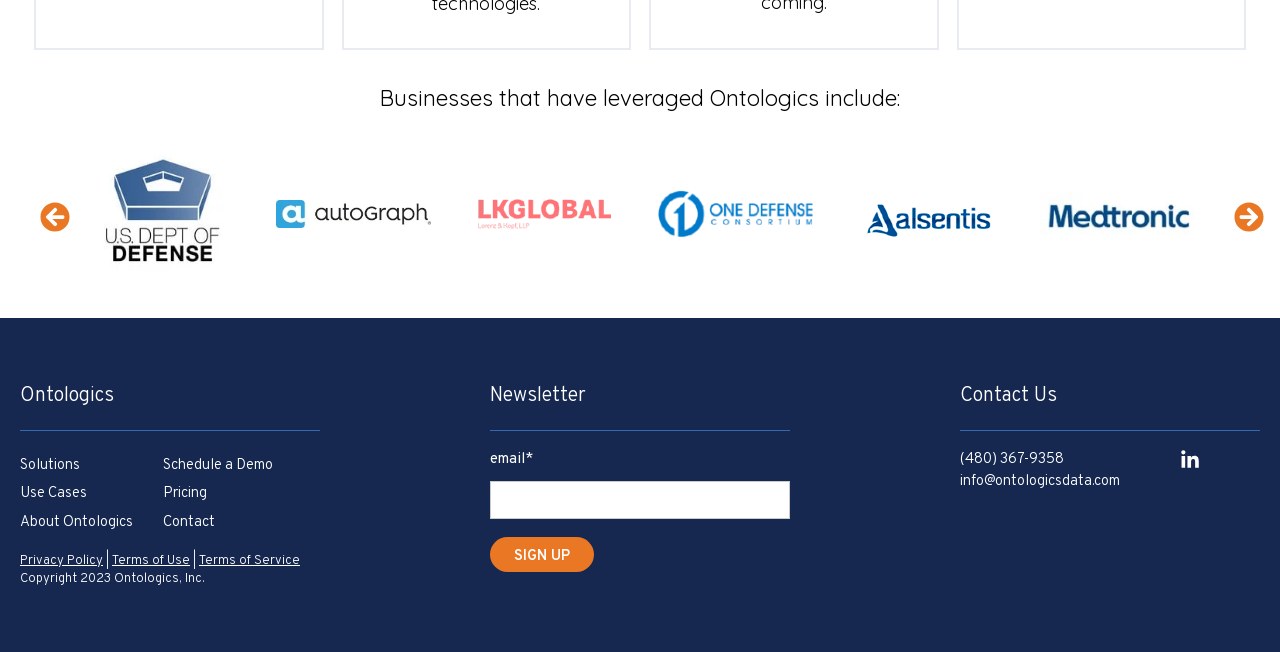Determine the bounding box coordinates of the clickable region to follow the instruction: "Click the Next slide button".

[0.964, 0.309, 0.988, 0.368]